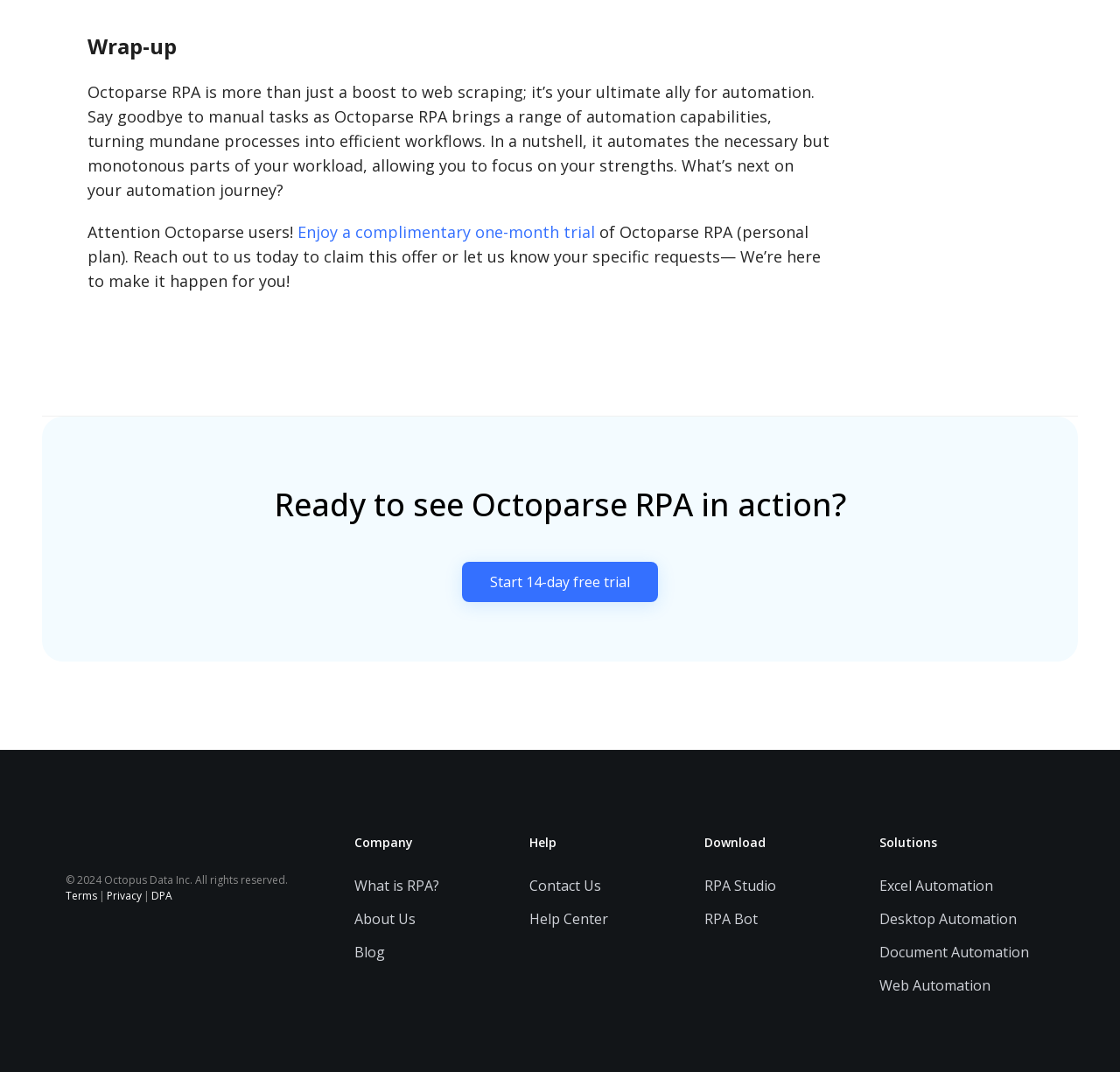Please specify the coordinates of the bounding box for the element that should be clicked to carry out this instruction: "Search using the search icon". The coordinates must be four float numbers between 0 and 1, formatted as [left, top, right, bottom].

None